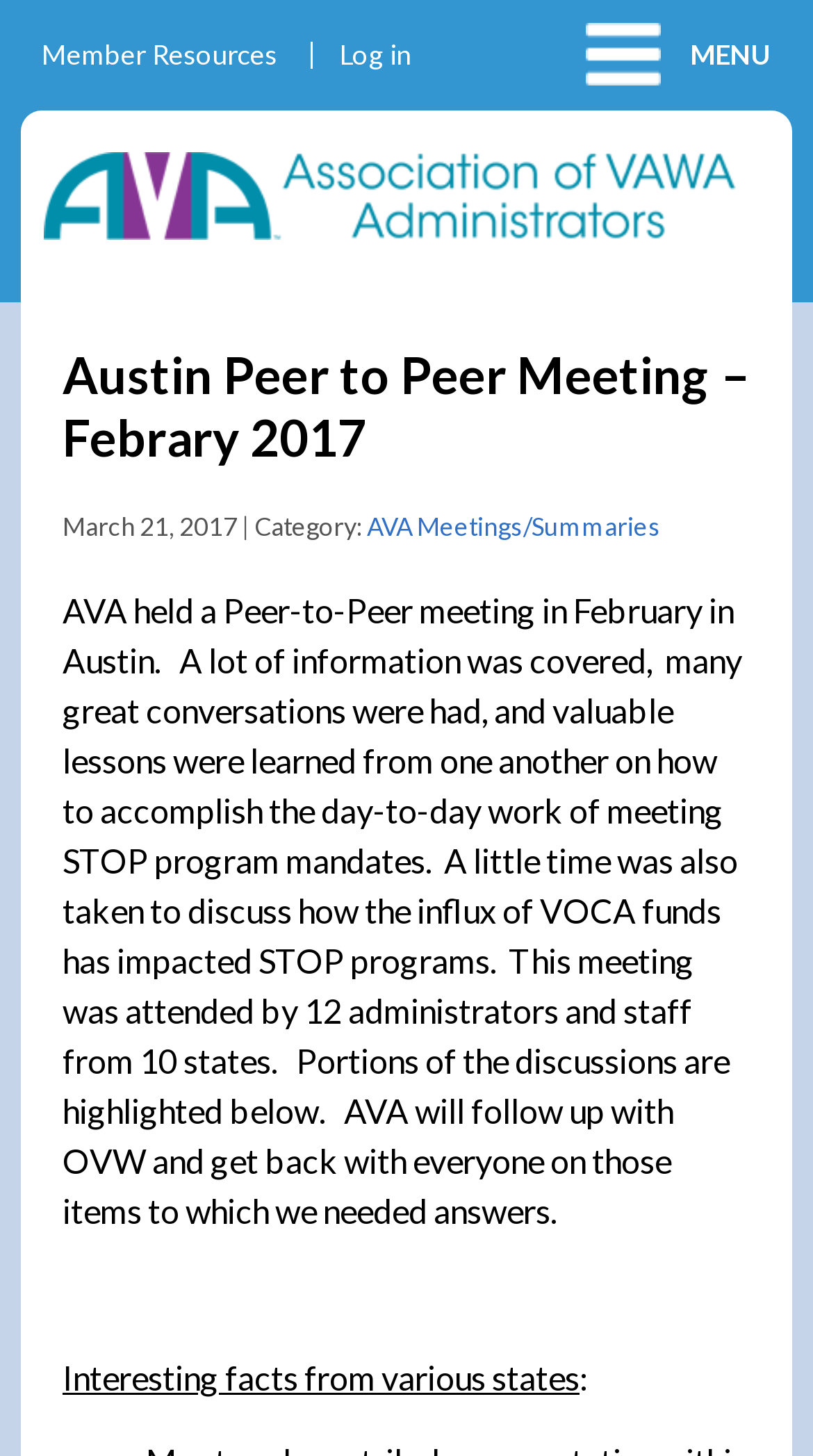Utilize the information from the image to answer the question in detail:
How many administrators attended the meeting?

I found the answer by reading the StaticText element that says 'This meeting was attended by 12 administrators and staff from 10 states.' which provides information about the attendance of the meeting.